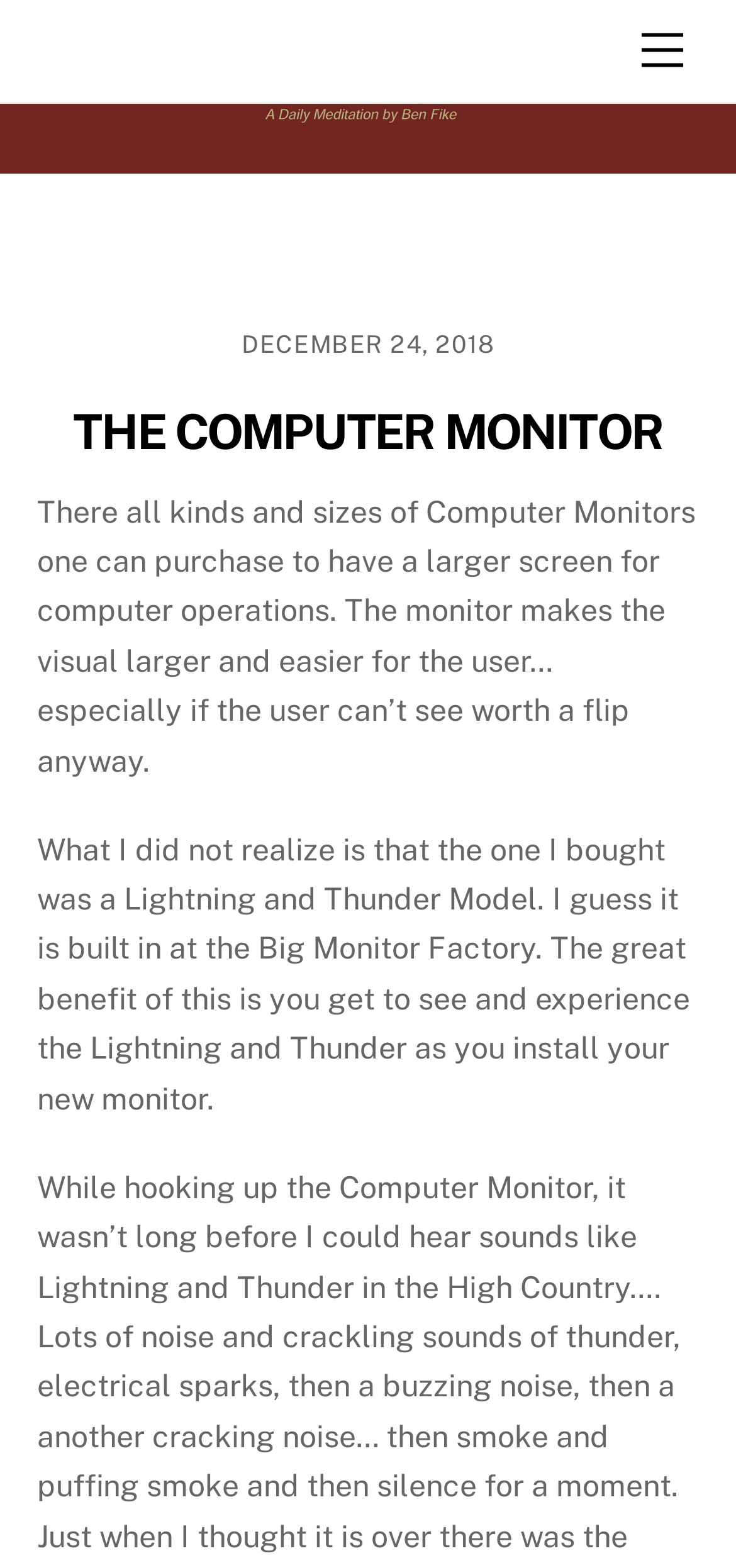Give a detailed account of the webpage.

The webpage is about computer monitors, specifically discussing the various types and sizes available for purchase. At the top right corner, there is a "Menu" link. Below it, there is a time element, followed by a heading that reads "THE COMPUTER MONITOR" in a prominent font. 

To the right of the heading, there is a link with the same text, "THE COMPUTER MONITOR". Below this, there is a paragraph of text that explains the benefits of having a larger screen for computer operations, especially for users with visual impairments. 

Following this, there is another paragraph that shares a personal experience of buying a monitor, specifically a "Lightning and Thunder Model", and the benefits of this type of monitor. At the bottom right corner, there is a "Back To Top" link.